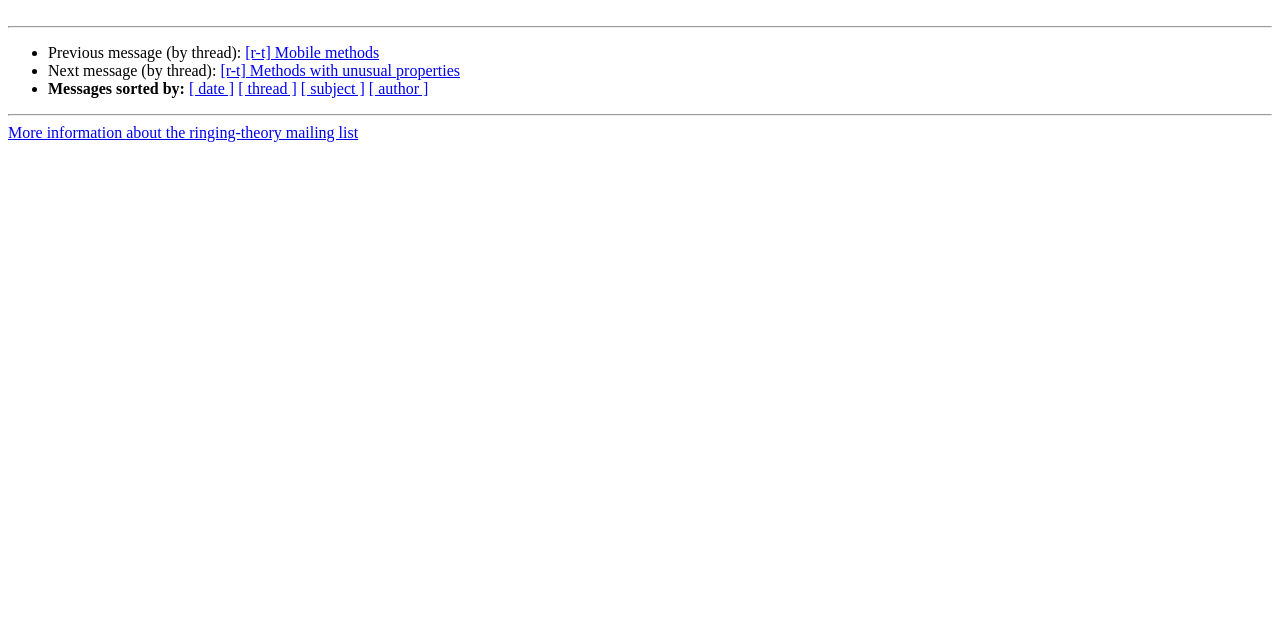Using the provided description [r-t] Methods with unusual properties, find the bounding box coordinates for the UI element. Provide the coordinates in (top-left x, top-left y, bottom-right x, bottom-right y) format, ensuring all values are between 0 and 1.

[0.172, 0.098, 0.359, 0.124]